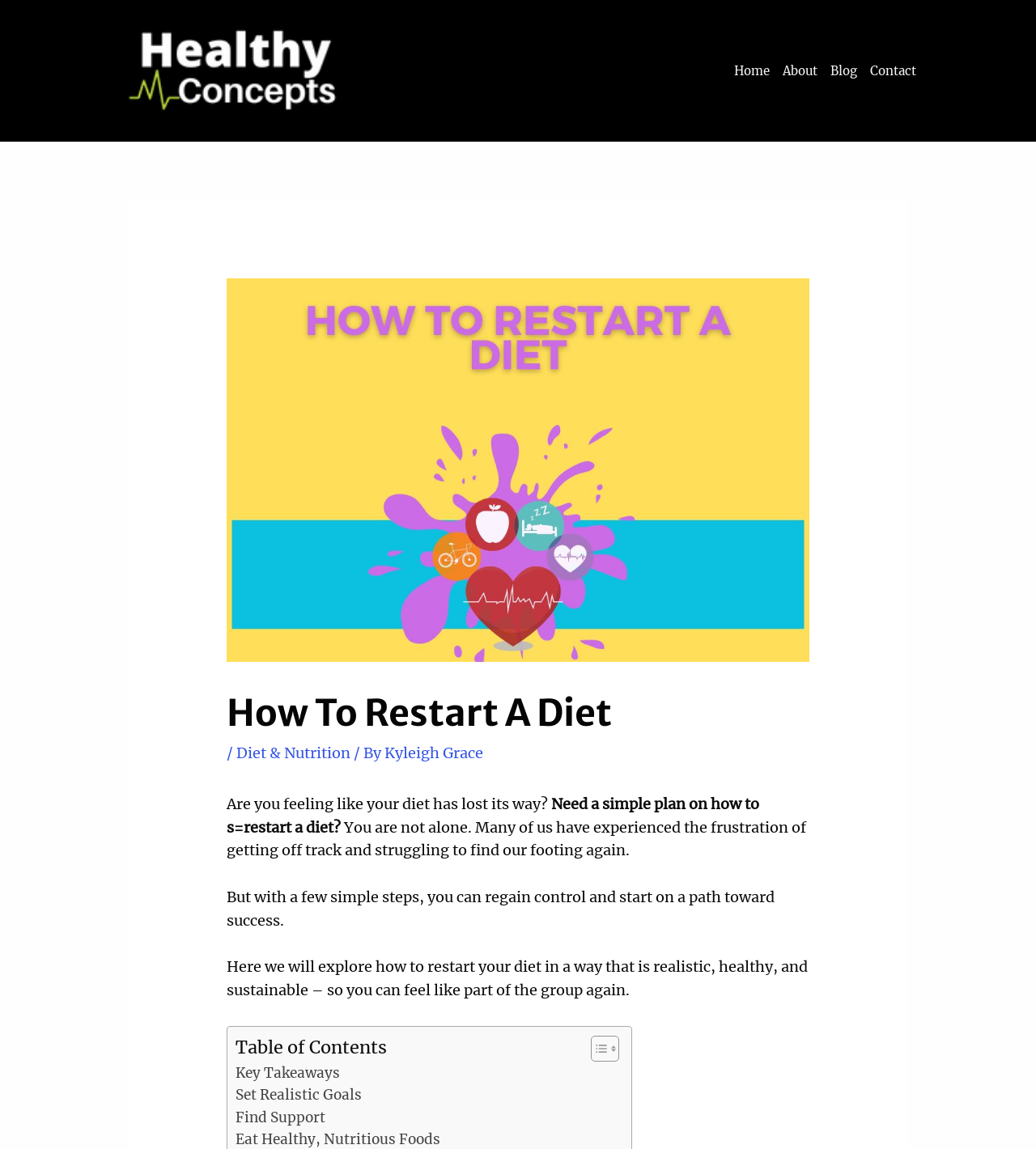Point out the bounding box coordinates of the section to click in order to follow this instruction: "Read the 'Key Takeaways'".

[0.227, 0.925, 0.328, 0.944]